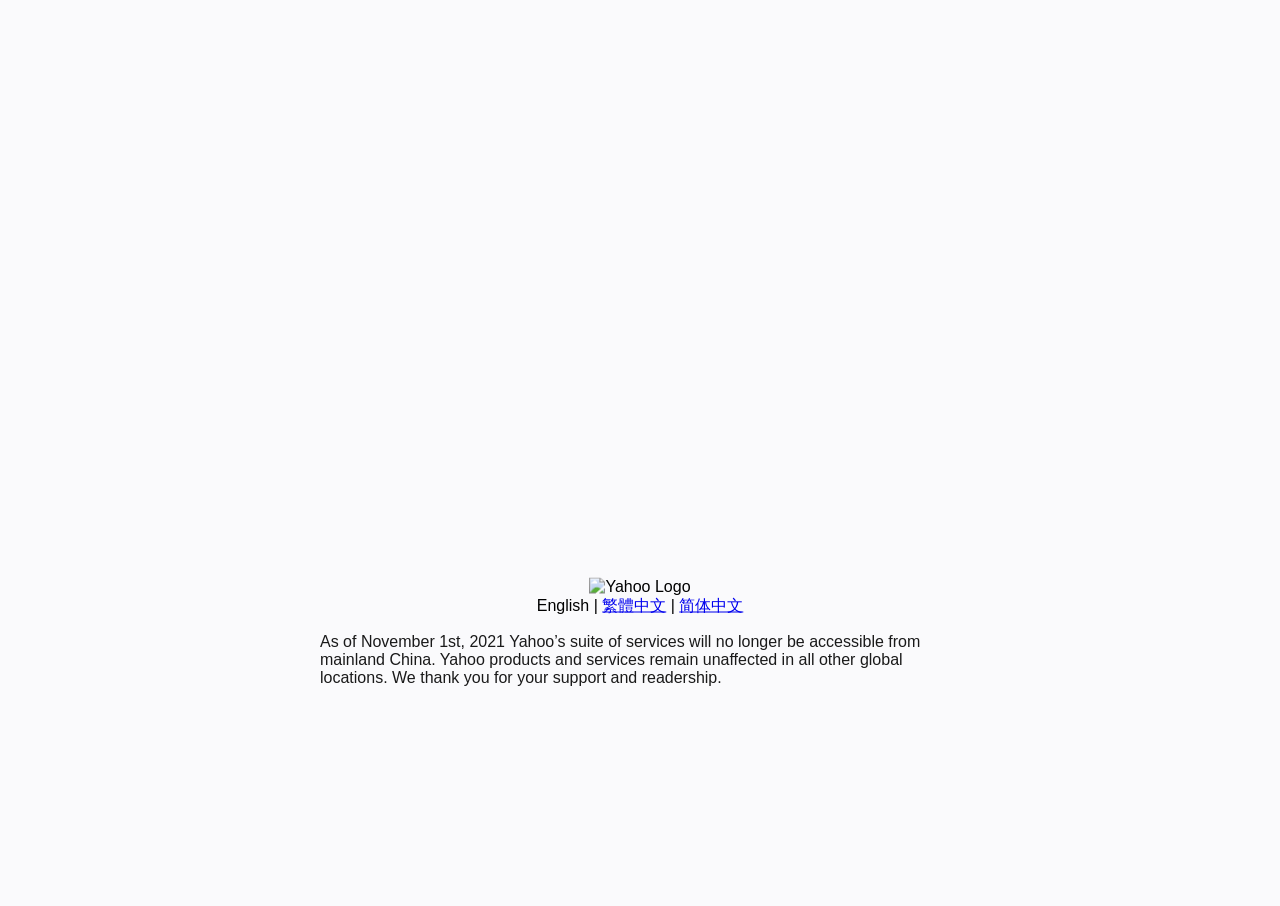Using the given description, provide the bounding box coordinates formatted as (top-left x, top-left y, bottom-right x, bottom-right y), with all values being floating point numbers between 0 and 1. Description: 简体中文

[0.531, 0.658, 0.581, 0.677]